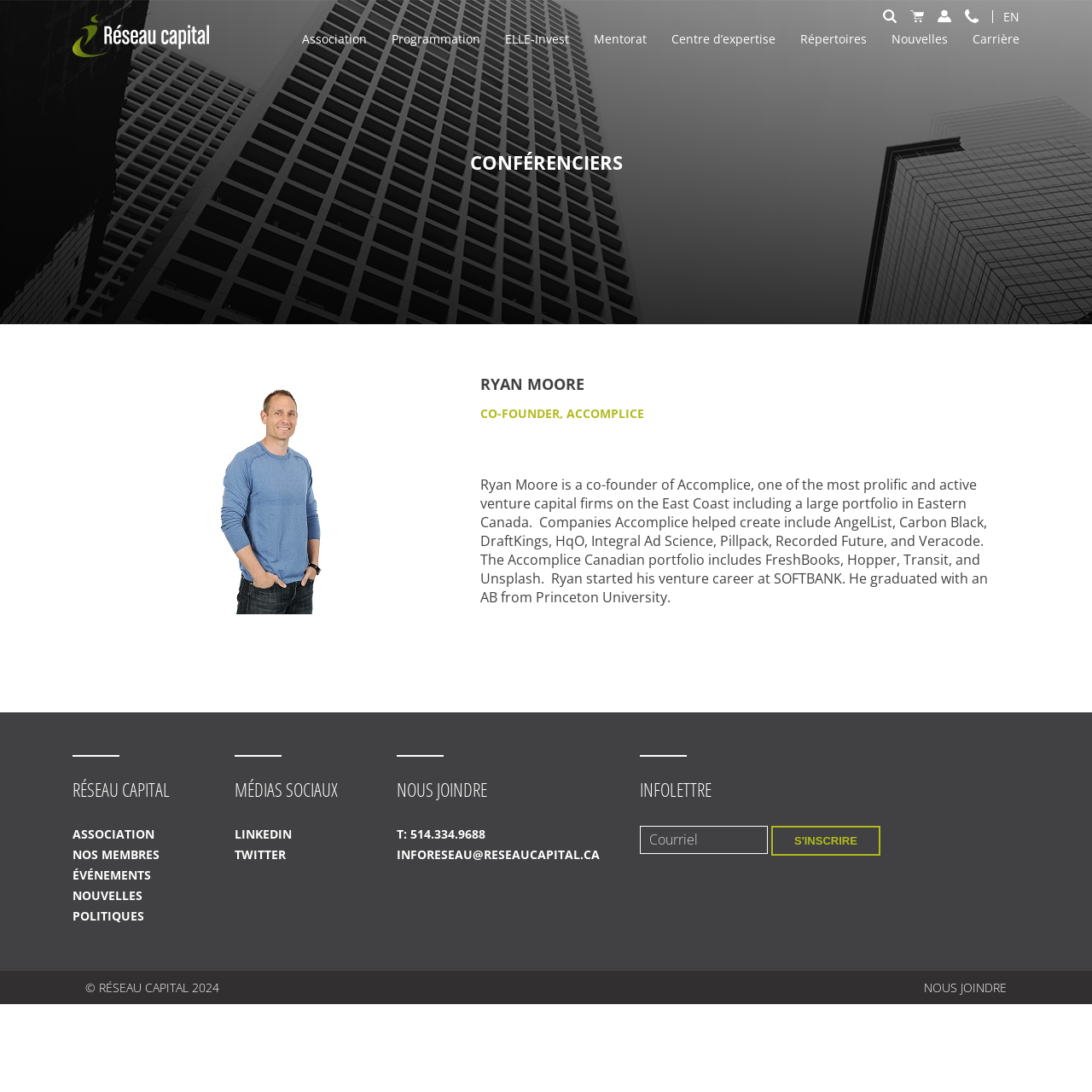Please locate the bounding box coordinates of the element that needs to be clicked to achieve the following instruction: "Learn about Ryan Moore". The coordinates should be four float numbers between 0 and 1, i.e., [left, top, right, bottom].

[0.439, 0.344, 0.922, 0.361]